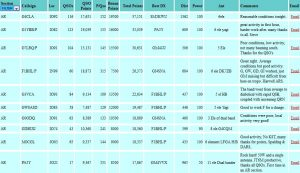Please respond to the question with a concise word or phrase:
What is the purpose of the color-coded column headers?

Enhanced readability